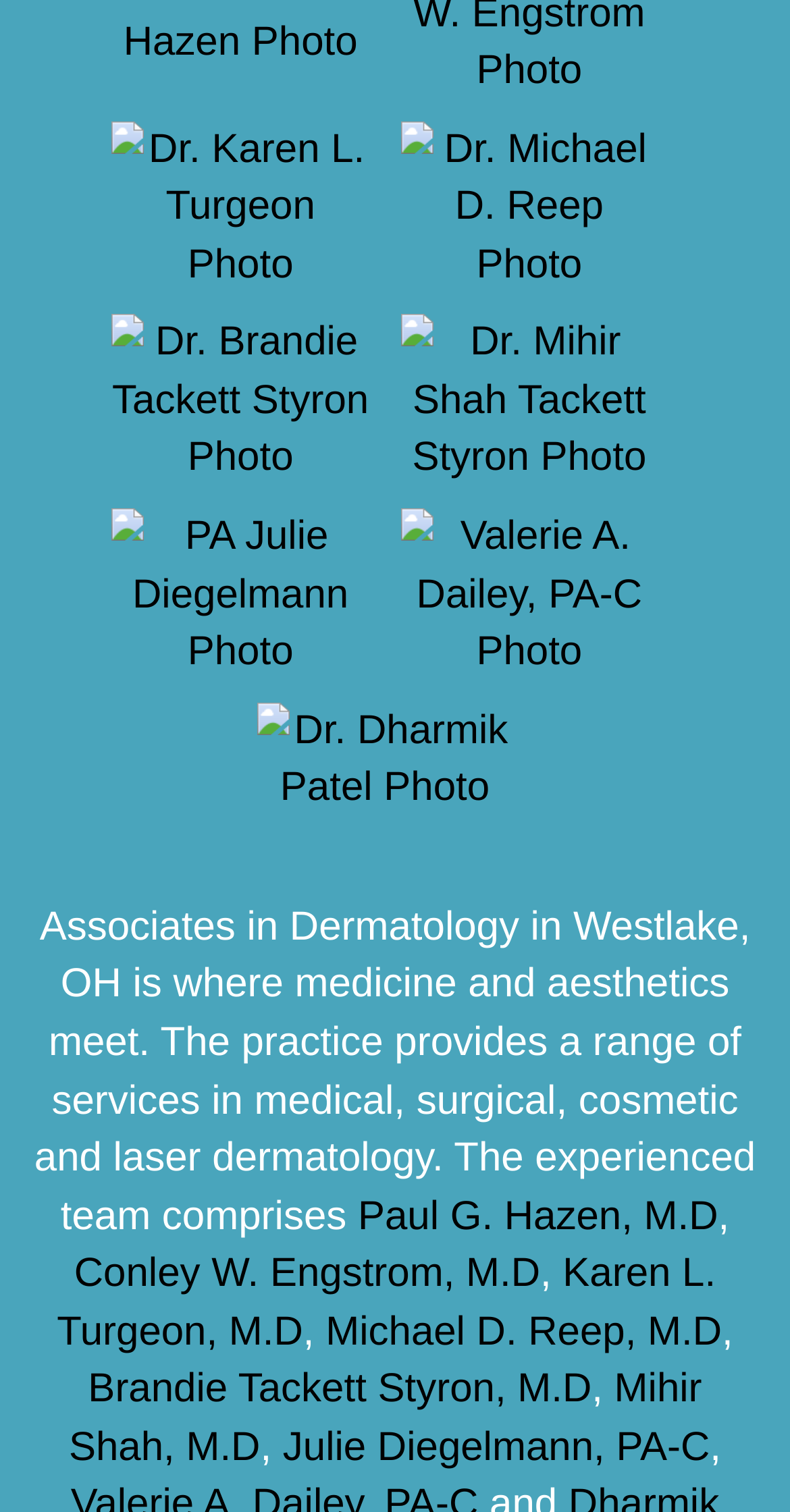Locate the bounding box of the UI element with the following description: "Julie Diegelmann, PA-C".

[0.358, 0.943, 0.899, 0.972]